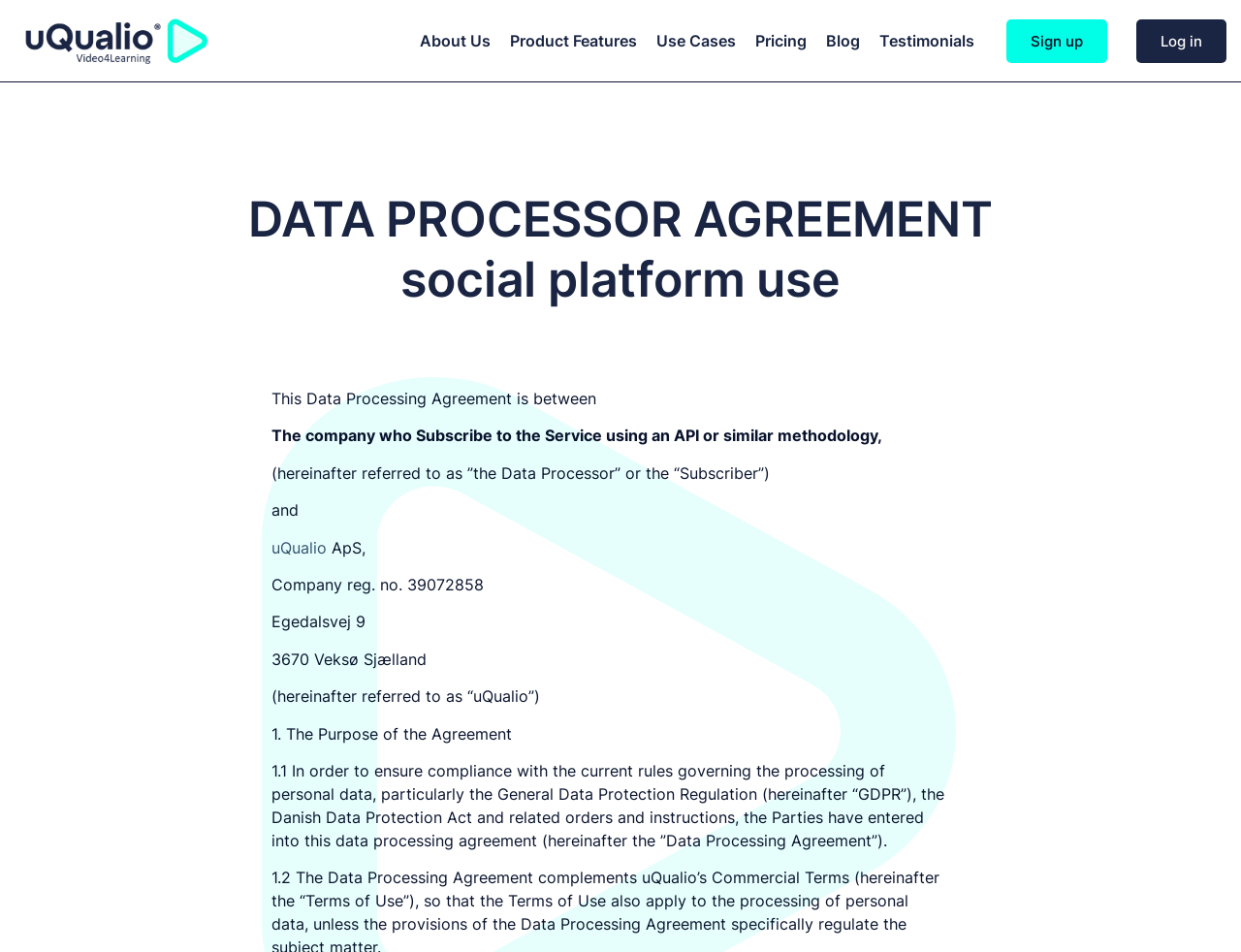Determine the bounding box coordinates for the region that must be clicked to execute the following instruction: "Enter your name".

None